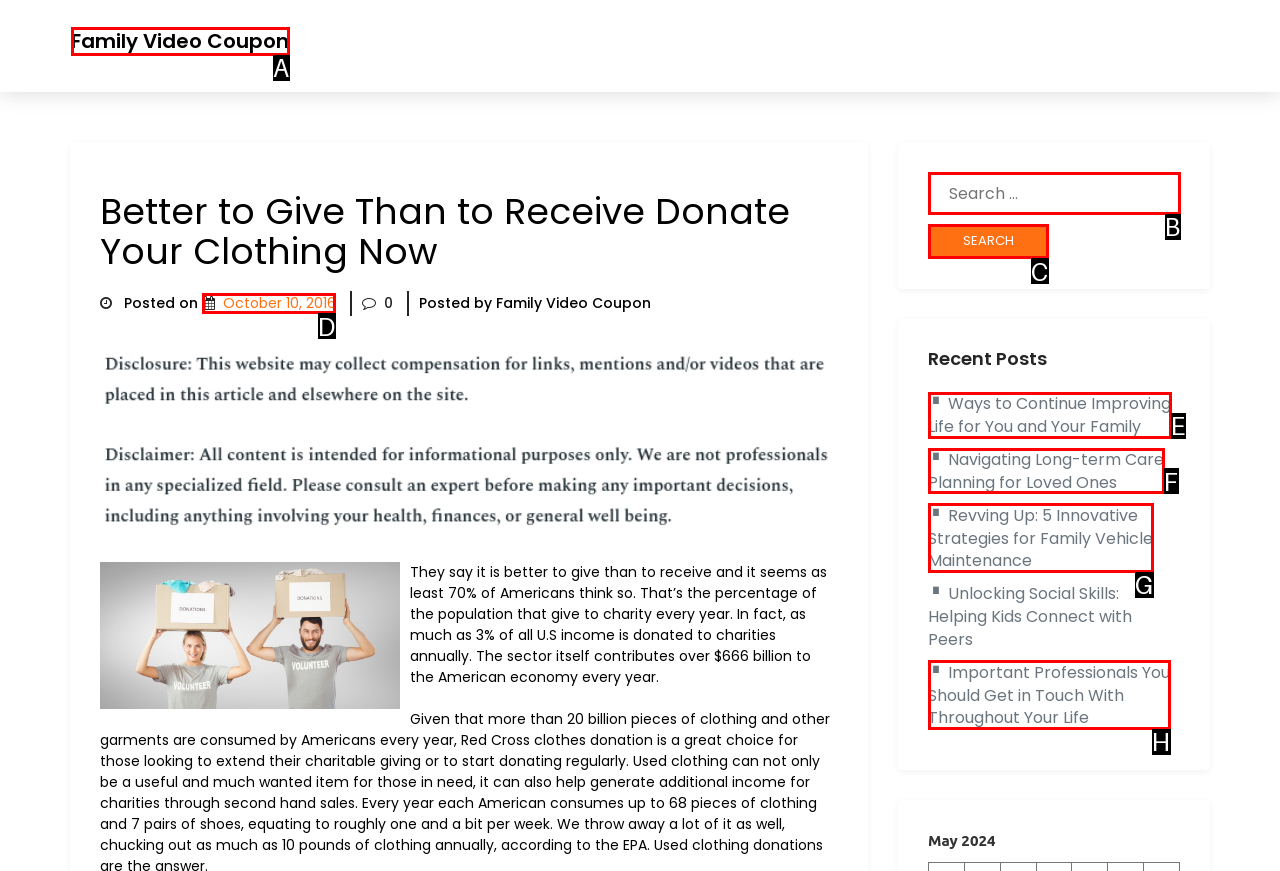Please identify the correct UI element to click for the task: View the post details on October 10, 2016 Respond with the letter of the appropriate option.

D